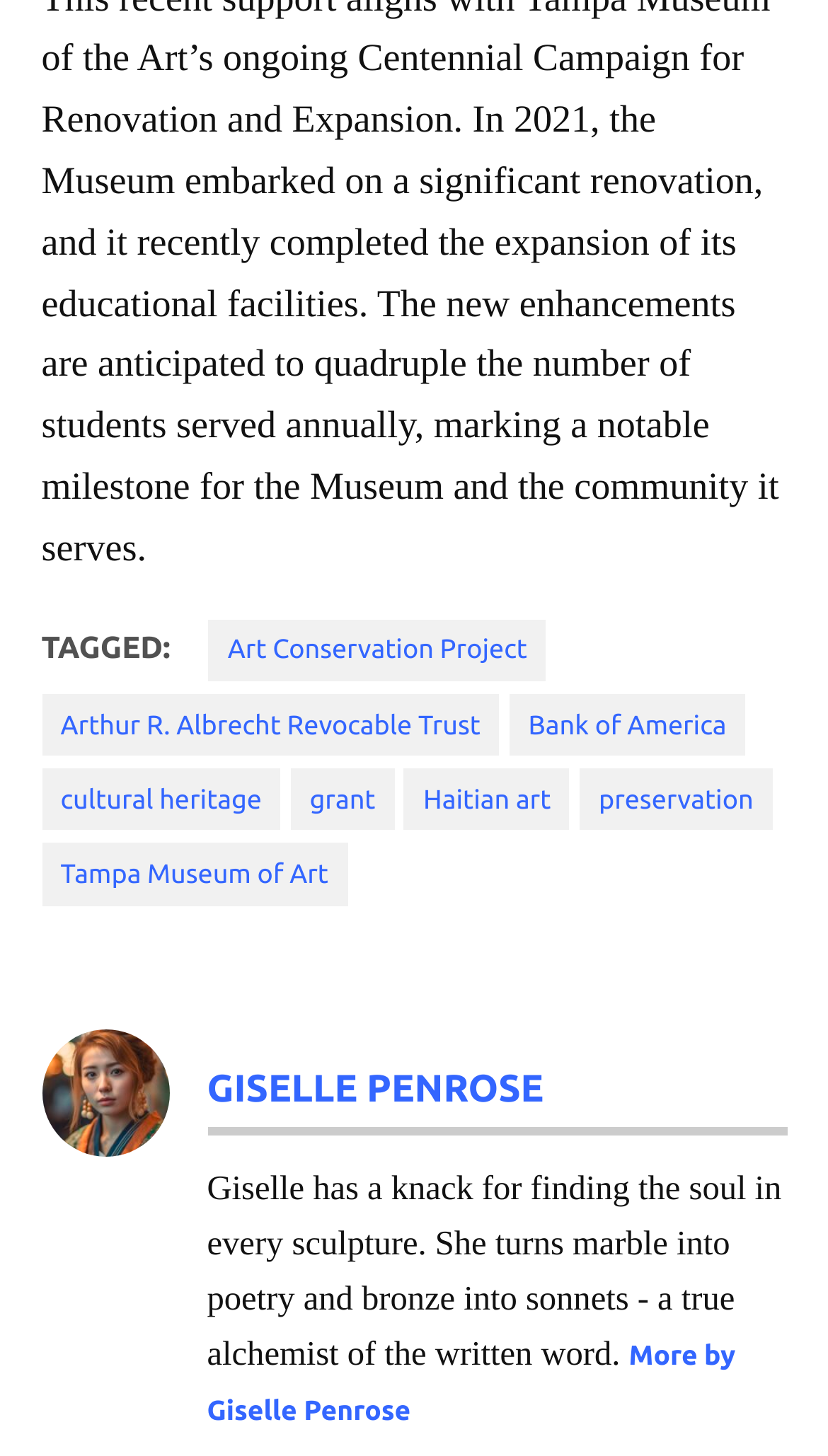Please find and report the bounding box coordinates of the element to click in order to perform the following action: "Explore more works by Giselle Penrose". The coordinates should be expressed as four float numbers between 0 and 1, in the format [left, top, right, bottom].

[0.25, 0.921, 0.888, 0.979]